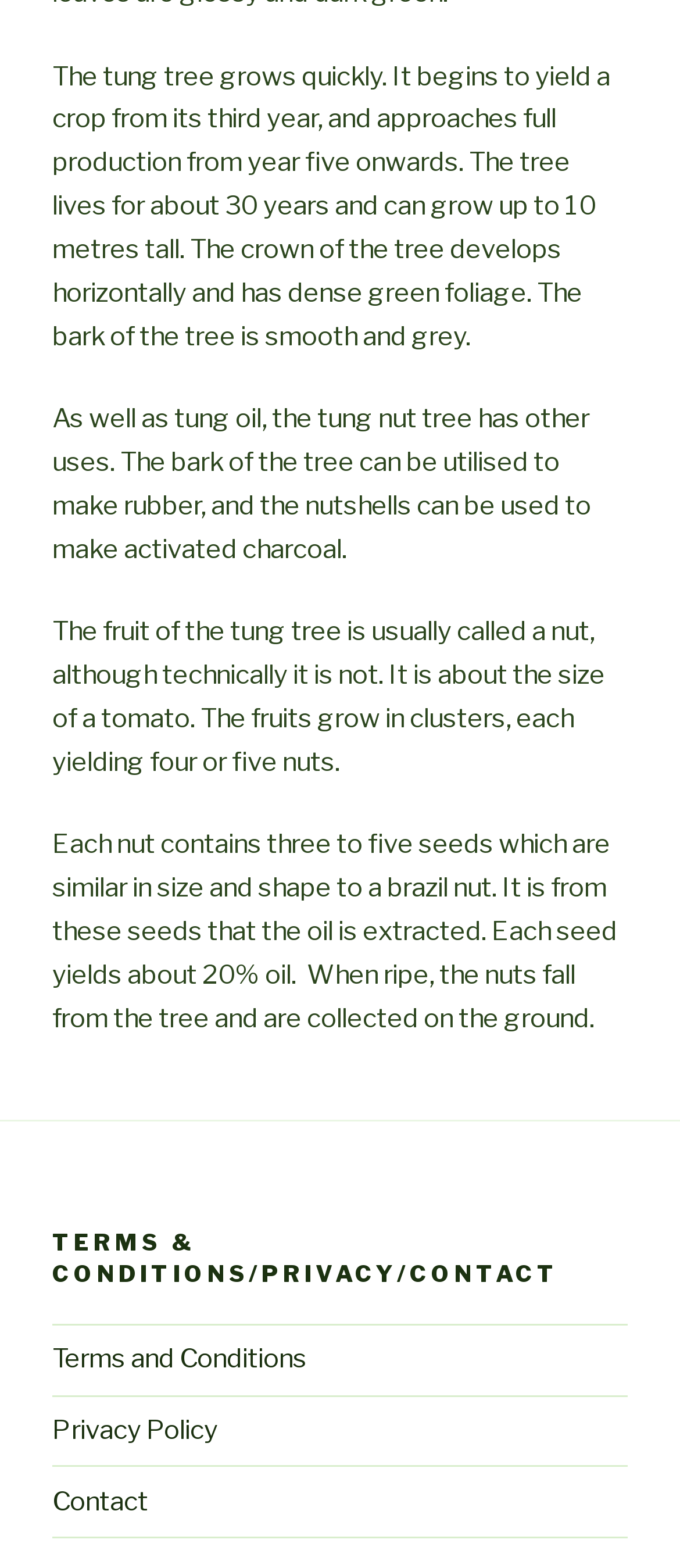Find and provide the bounding box coordinates for the UI element described with: "Terms and Conditions".

[0.077, 0.857, 0.451, 0.877]